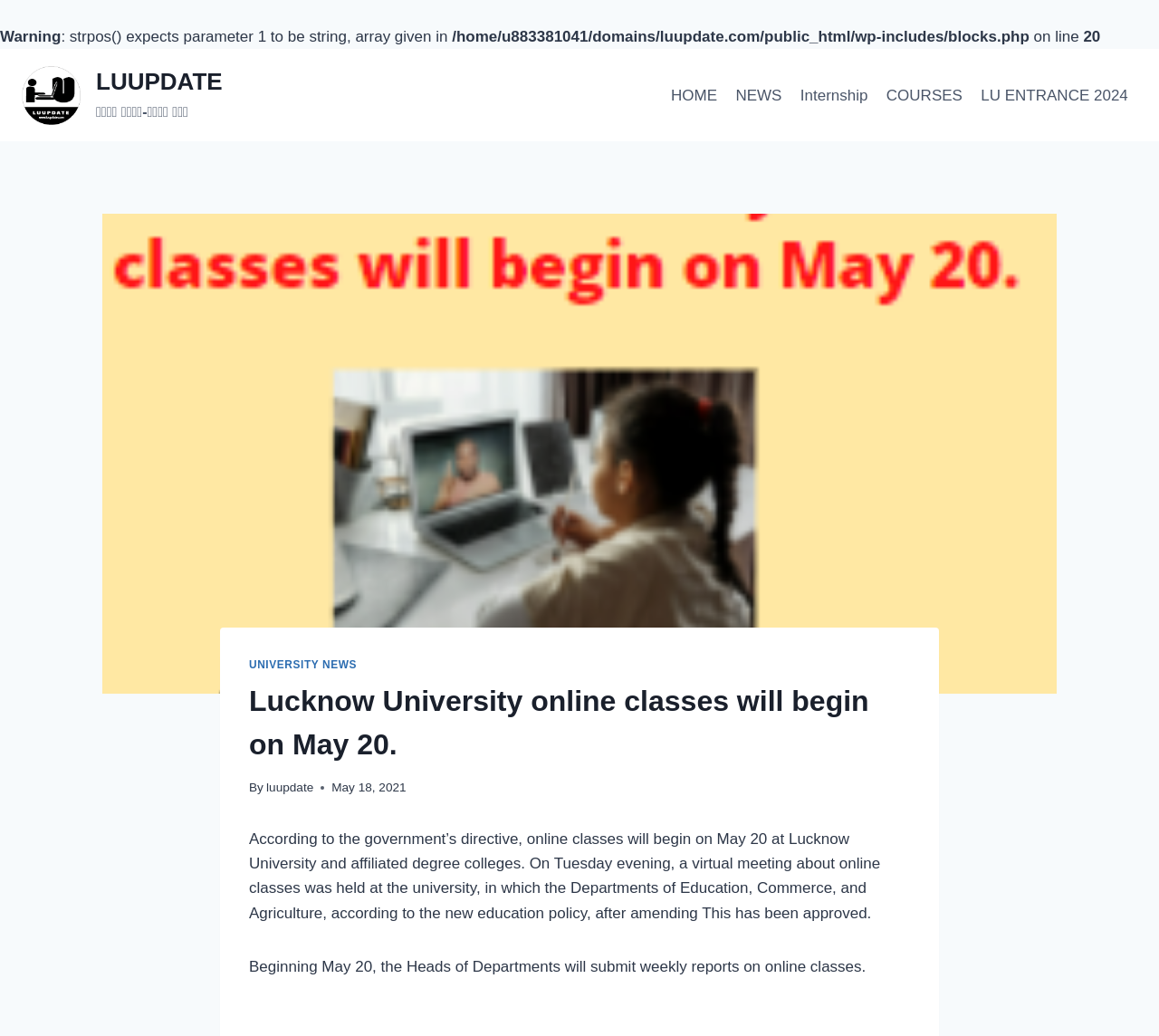What type of meeting was held at the university?
Based on the content of the image, thoroughly explain and answer the question.

I found the answer by reading the text 'On Tuesday evening, a virtual meeting about online classes was held at the university...' which indicates that a virtual meeting was held at the university.